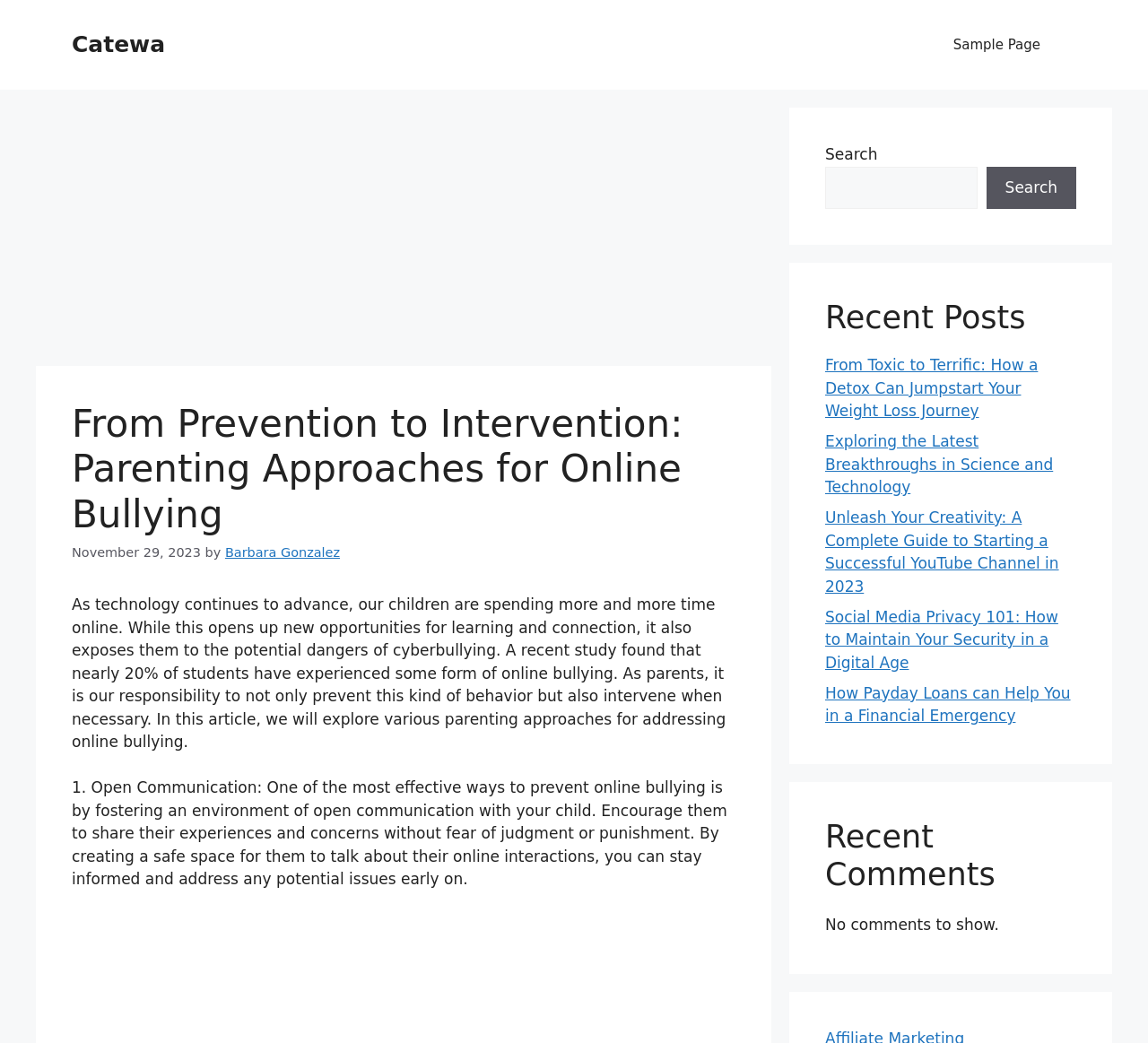Please specify the bounding box coordinates in the format (top-left x, top-left y, bottom-right x, bottom-right y), with all values as floating point numbers between 0 and 1. Identify the bounding box of the UI element described by: aria-label="Advertisement" name="aswift_1" title="Advertisement"

[0.031, 0.103, 0.672, 0.344]